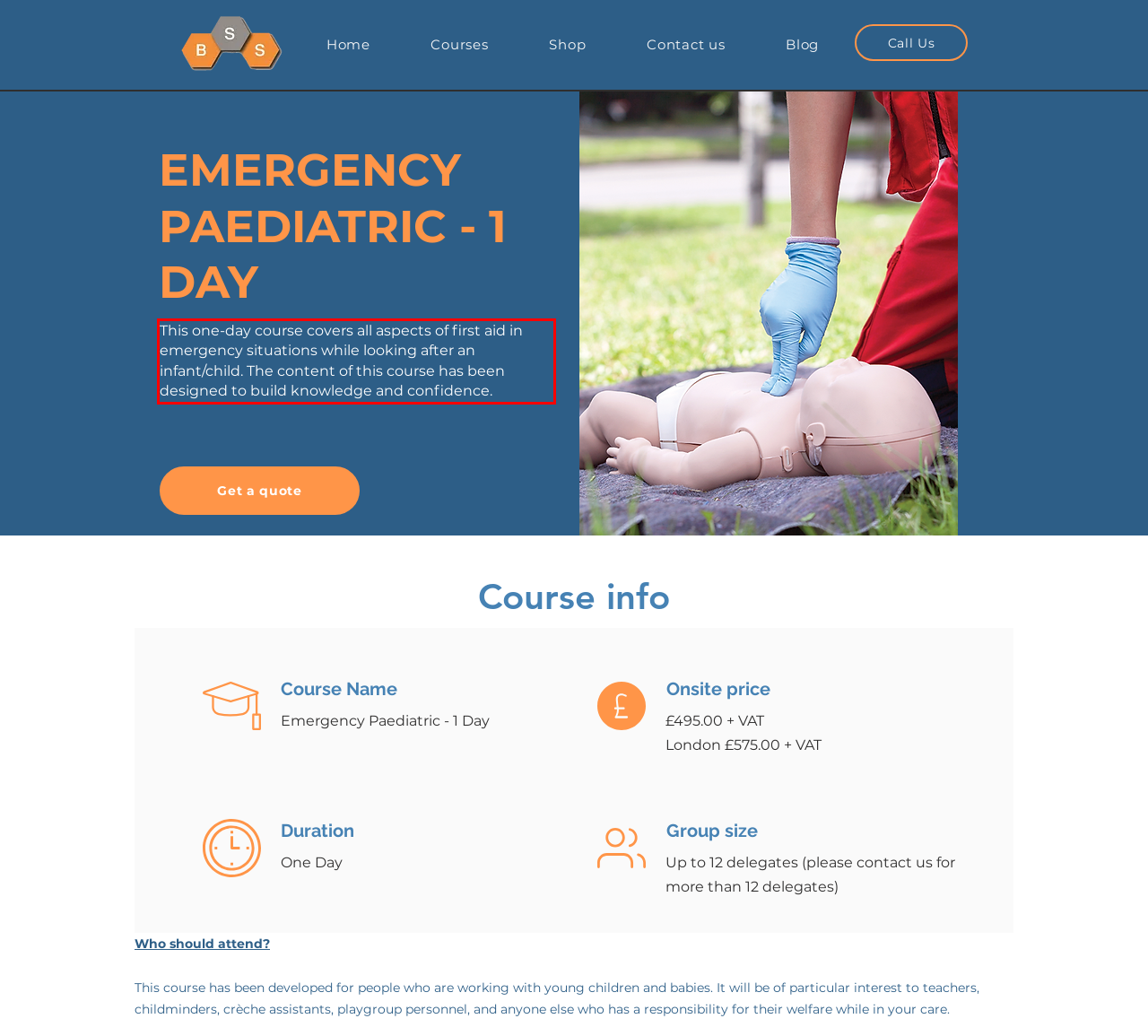Analyze the webpage screenshot and use OCR to recognize the text content in the red bounding box.

This one-day course covers all aspects of first aid in emergency situations while looking after an infant/child. The content of this course has been designed to build knowledge and confidence.